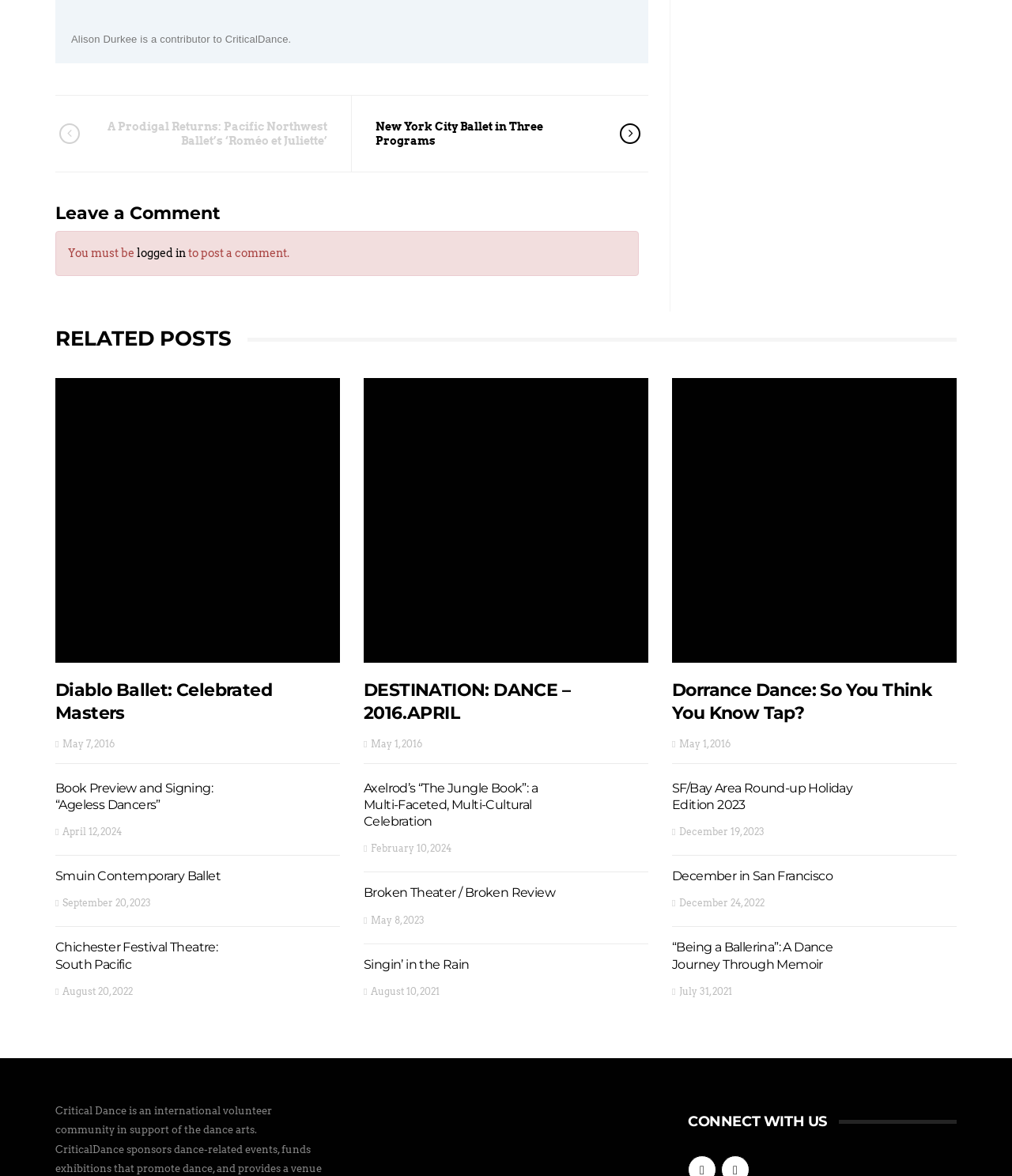Please provide a short answer using a single word or phrase for the question:
Who is the contributor to CriticalDance?

Alison Durkee